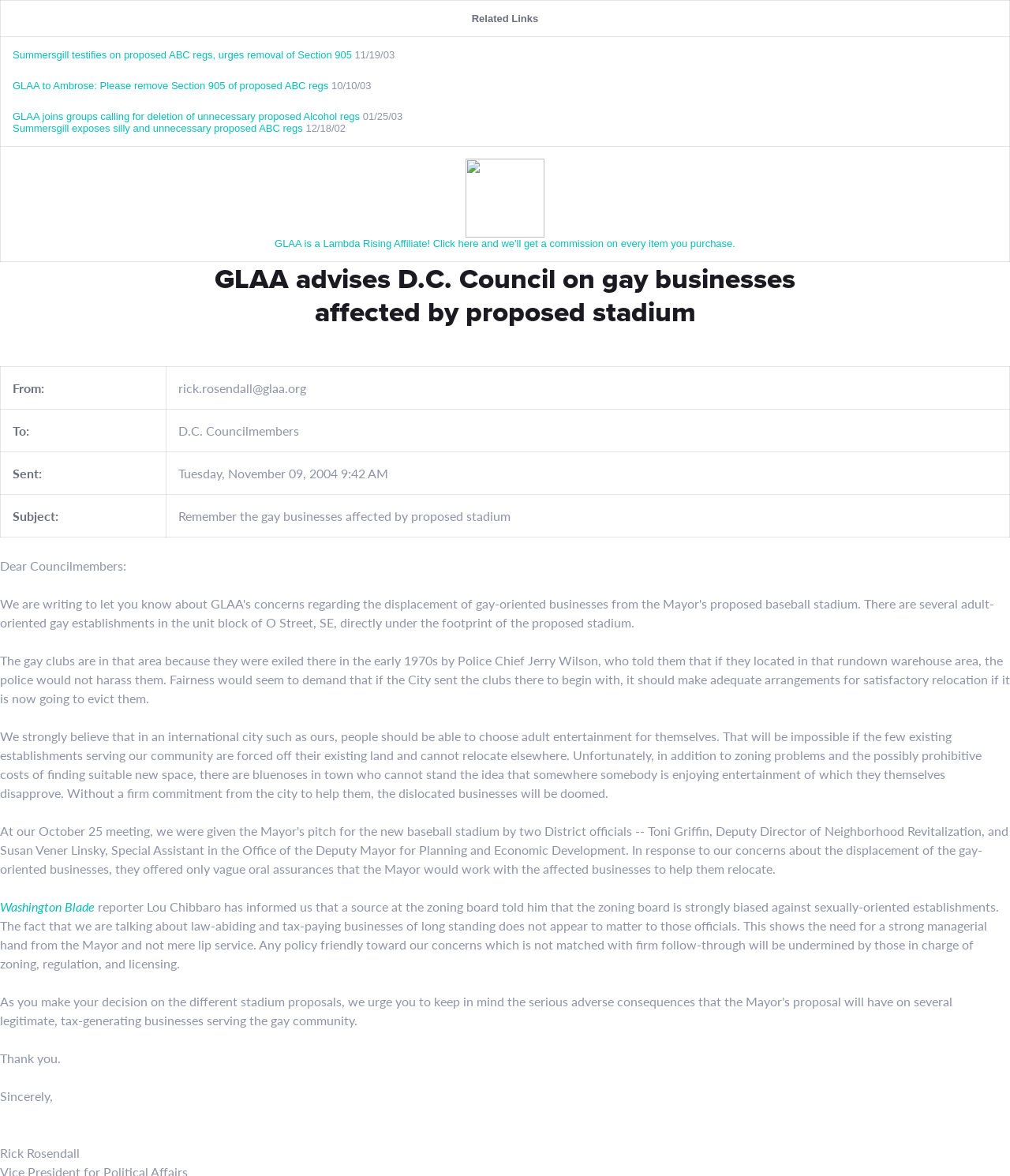Deliver a detailed narrative of the webpage's visual and textual elements.

The webpage appears to be a letter or an article from GLAA (Gay and Lesbian Activists Alliance) to the D.C. Council, discussing the impact of a proposed stadium on gay businesses in the area. 

At the top of the page, there is a heading with the title "GLAA advises D.C. Council on gay businesses affected by proposed stadium". Below the heading, there is a table with three rows. The first row contains a grid cell with the text "Related Links". The second row has a grid cell with a long text describing several links related to Summersgill's testimonies and GLAA's actions regarding proposed ABC regulations. The links are positioned to the left of the text "01/25/03" and "12/18/02", which are dates. The third row contains a grid cell with a text about GLAA being a Lambda Rising Affiliate, and a link to purchase items with a commission. The link is accompanied by an image.

Below the table, there is another table with four rows, displaying information about the sender and recipient of the letter. The rows contain grid cells with labels "From:", "To:", "Sent:", and "Subject:", along with the corresponding information.

The main content of the letter starts below the second table. It begins with a greeting "Dear Councilmembers:" and then discusses the history of gay clubs in the area and the need for the city to make arrangements for their relocation if the stadium is built. The text argues that people should be able to choose their own adult entertainment and that the city should help the dislocated businesses.

The letter also mentions an article from the Washington Blade, which reports that the zoning board is biased against sexually-oriented establishments. The text concludes with a call for a strong managerial hand from the Mayor and a thank-you note.

At the bottom of the page, there is a signature block with the name "Rick Rosendall".